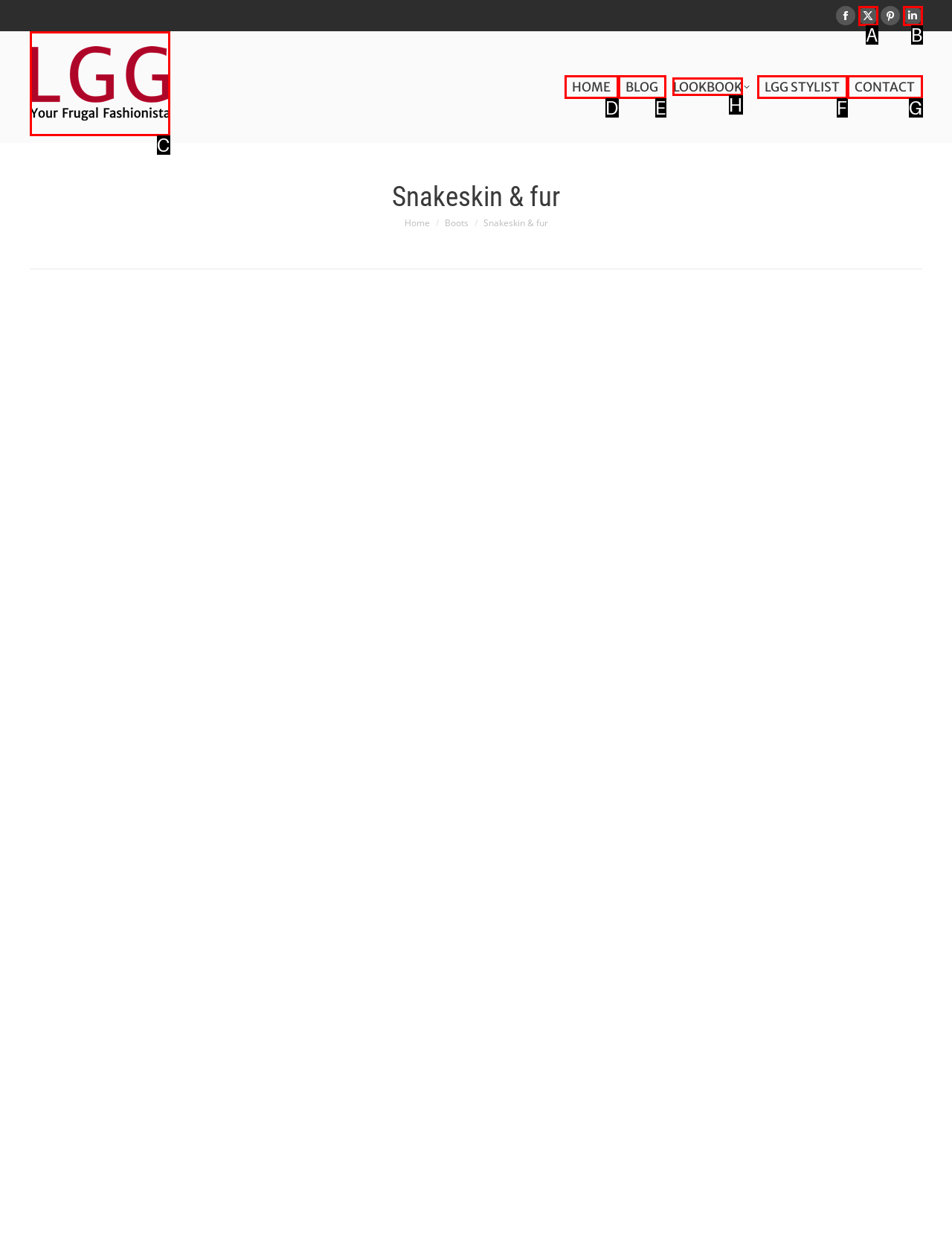Tell me which option I should click to complete the following task: Explore LOOKBOOK Answer with the option's letter from the given choices directly.

H